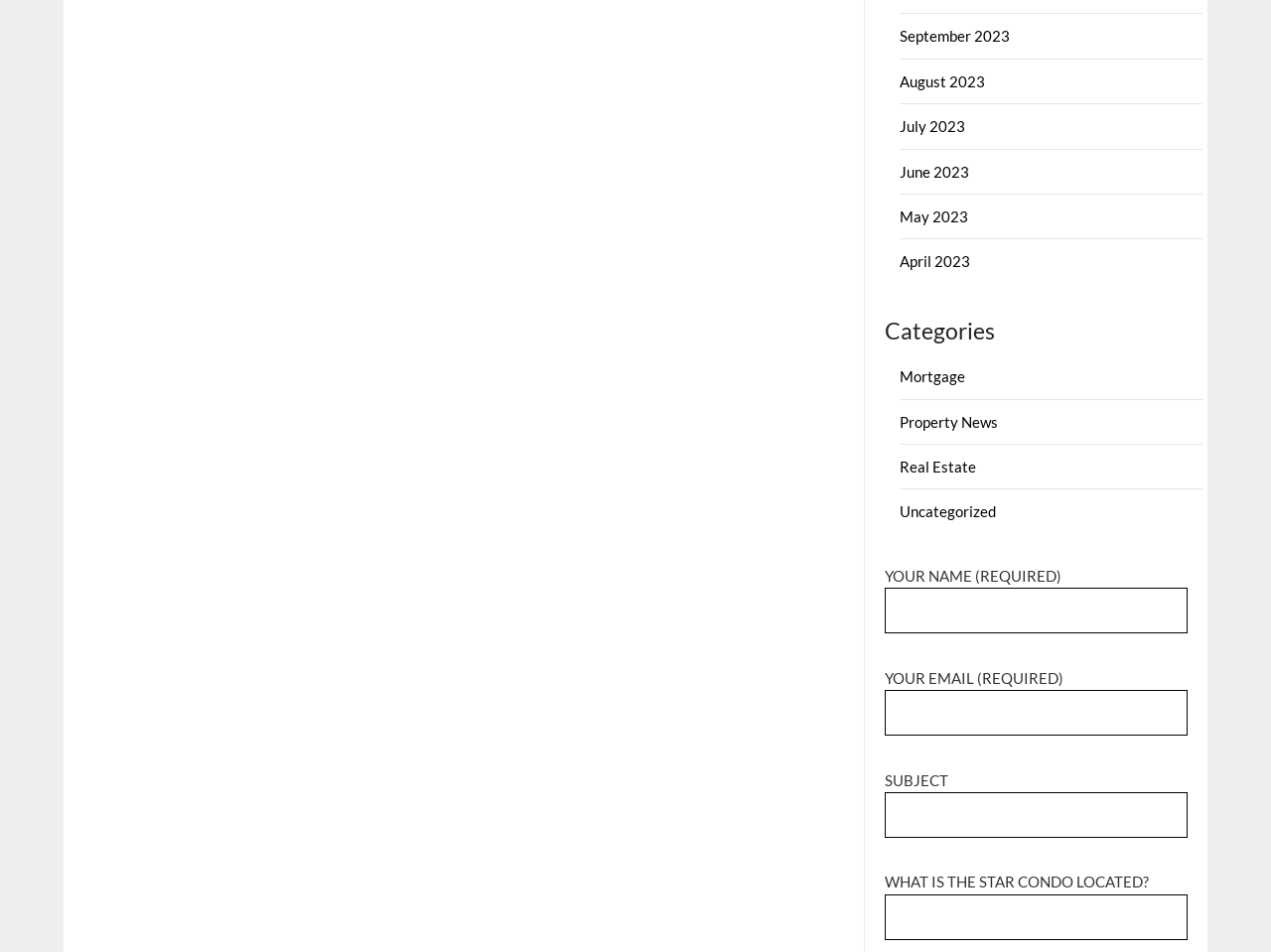Given the content of the image, can you provide a detailed answer to the question?
How many links are under the 'Categories' heading?

I counted the number of links under the 'Categories' heading and found 4 links: 'Mortgage', 'Property News', 'Real Estate', and 'Uncategorized'.